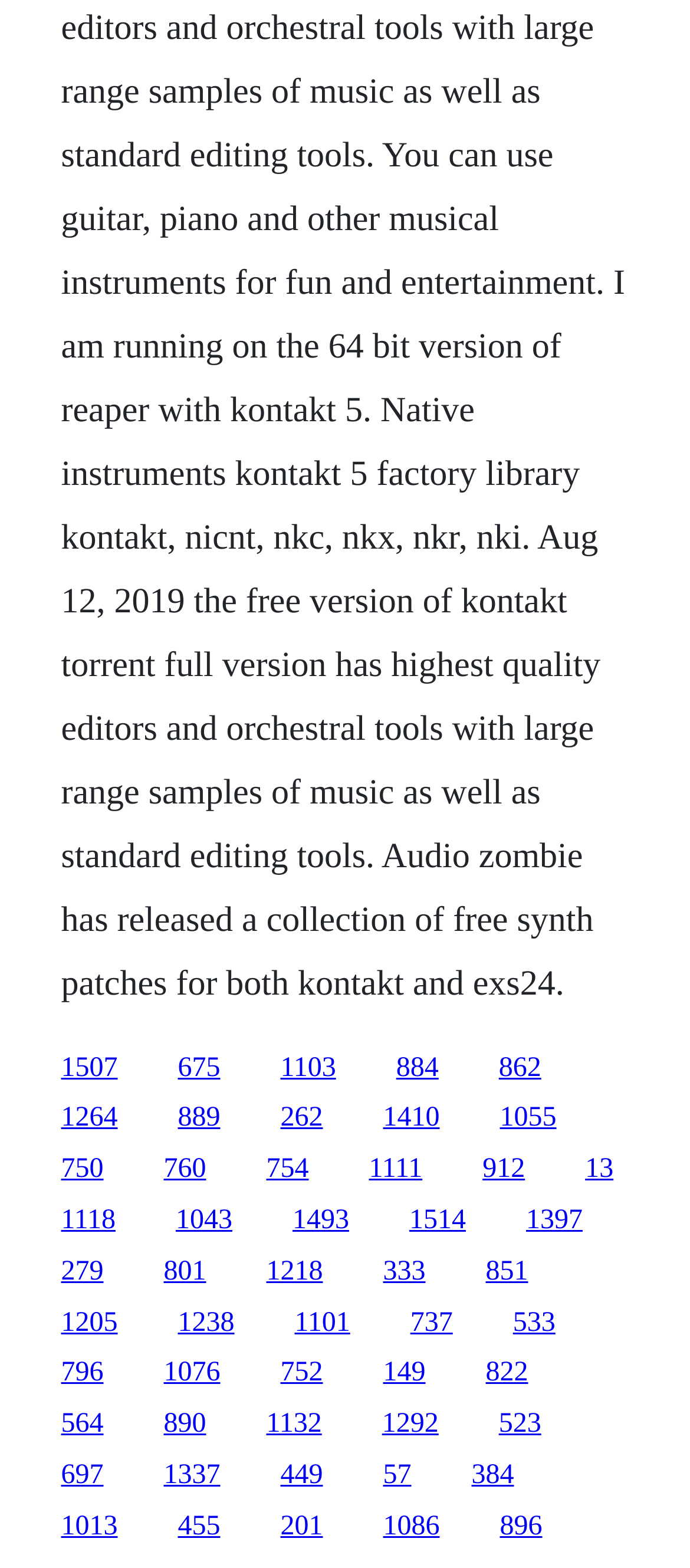Provide the bounding box coordinates, formatted as (top-left x, top-left y, bottom-right x, bottom-right y), with all values being floating point numbers between 0 and 1. Identify the bounding box of the UI element that matches the description: 1264

[0.088, 0.704, 0.171, 0.723]